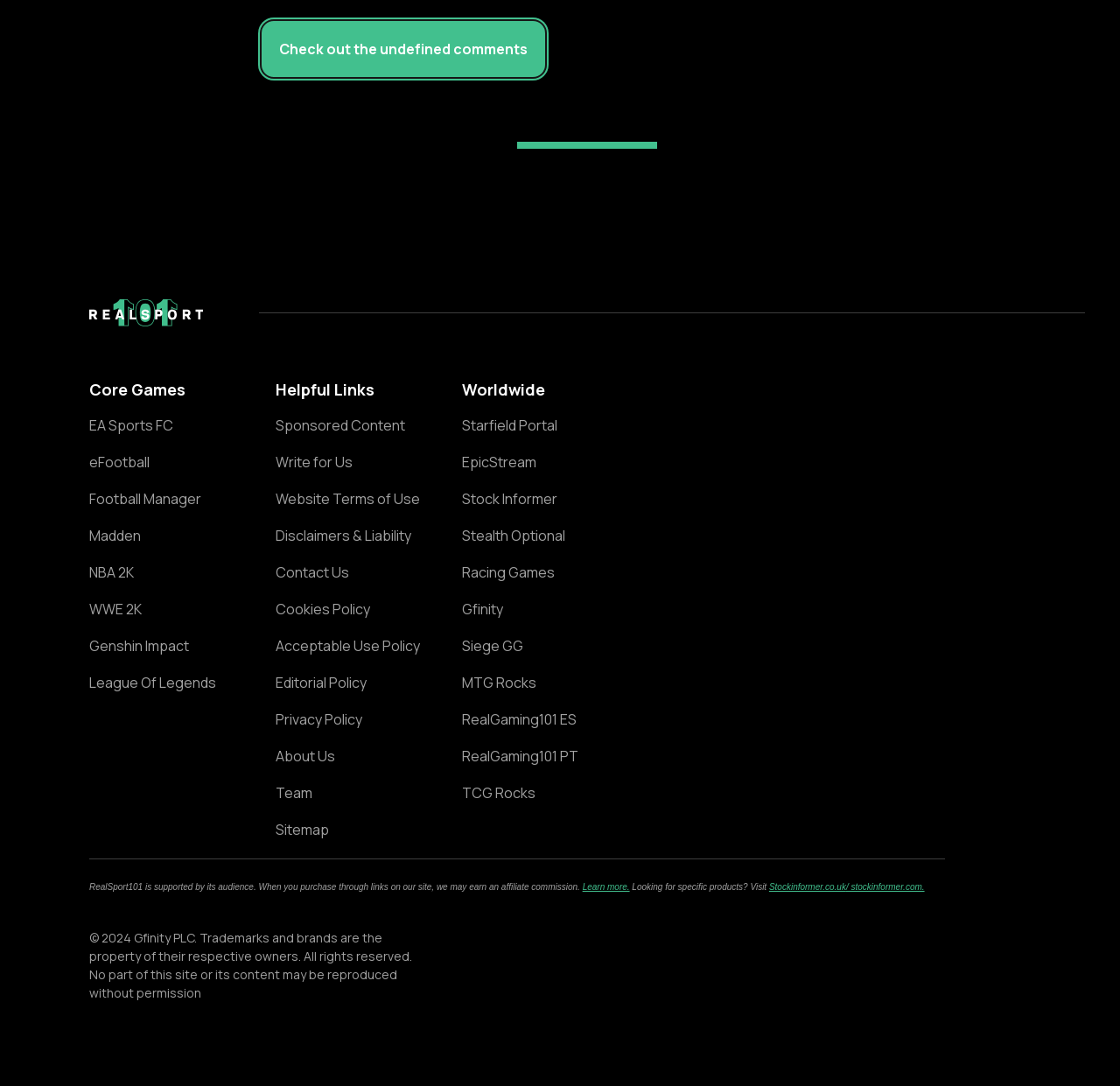Determine the bounding box coordinates of the target area to click to execute the following instruction: "Learn more about affiliate commission."

[0.52, 0.888, 0.562, 0.9]